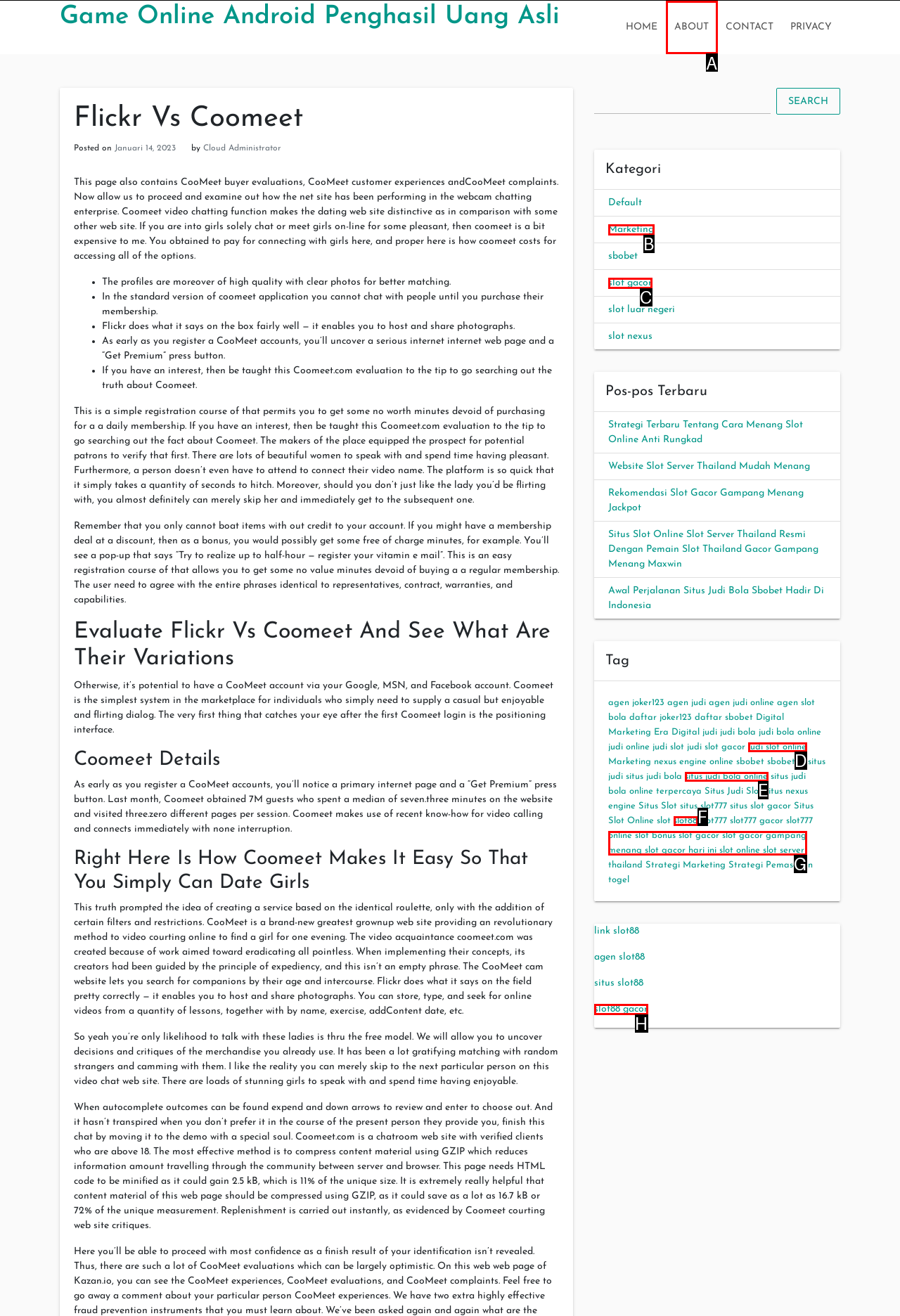Select the right option to accomplish this task: Click on the 'ABOUT' link. Reply with the letter corresponding to the correct UI element.

A